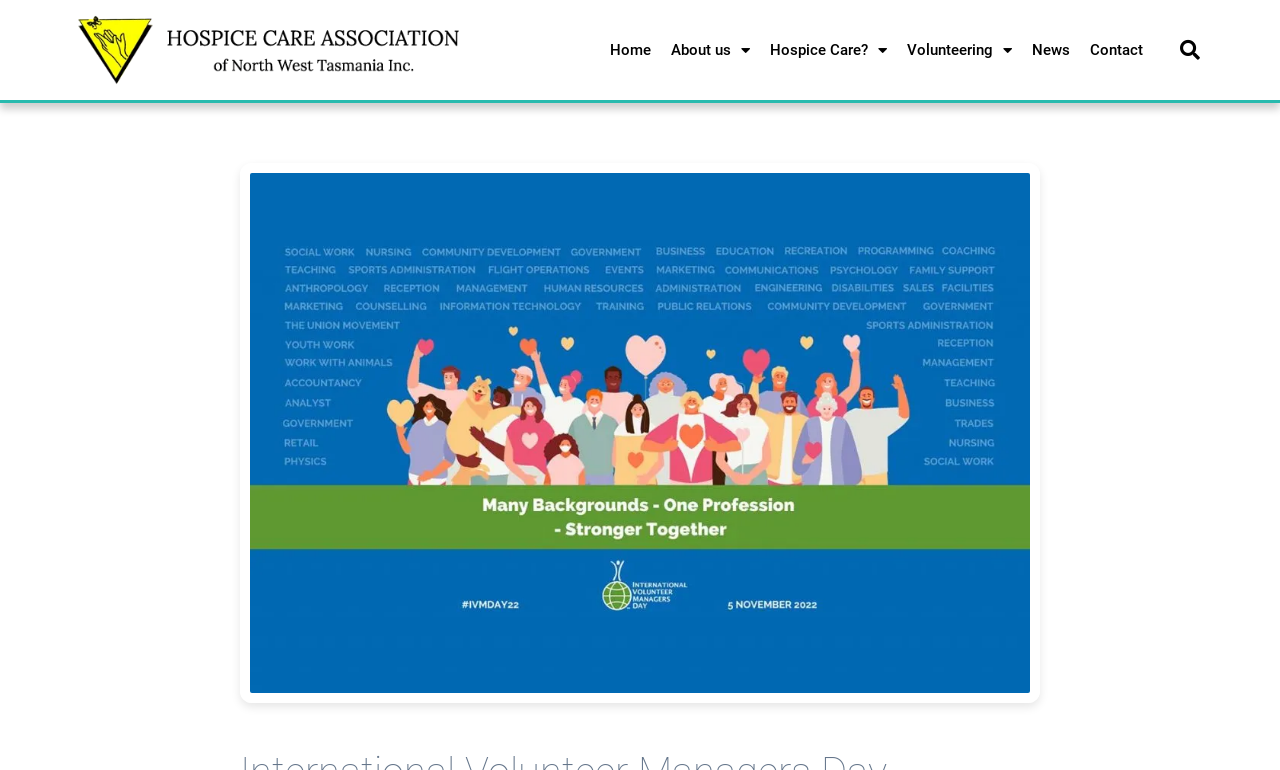Provide an in-depth caption for the elements present on the webpage.

The webpage is about International Volunteer Managers Day, specifically related to Hospice Care Association. At the top left corner, there is a logo of Hospice Care North West Association. 

On the top navigation bar, there are five links: "Home", "About us", "Hospice Care?", "Volunteering", and "News", followed by a "Contact" link. Each of the "About us", "Hospice Care?", and "Volunteering" links has a dropdown menu. 

To the right of the navigation bar, there is a search bar with a "Search" button. 

Below the navigation bar, there is a large graphic related to International Volunteer Managers Day from 2022, taking up most of the page's width. 

The theme of the webpage conveys the strength of the volunteer leadership sector, highlighting the diverse range of backgrounds that it possesses.